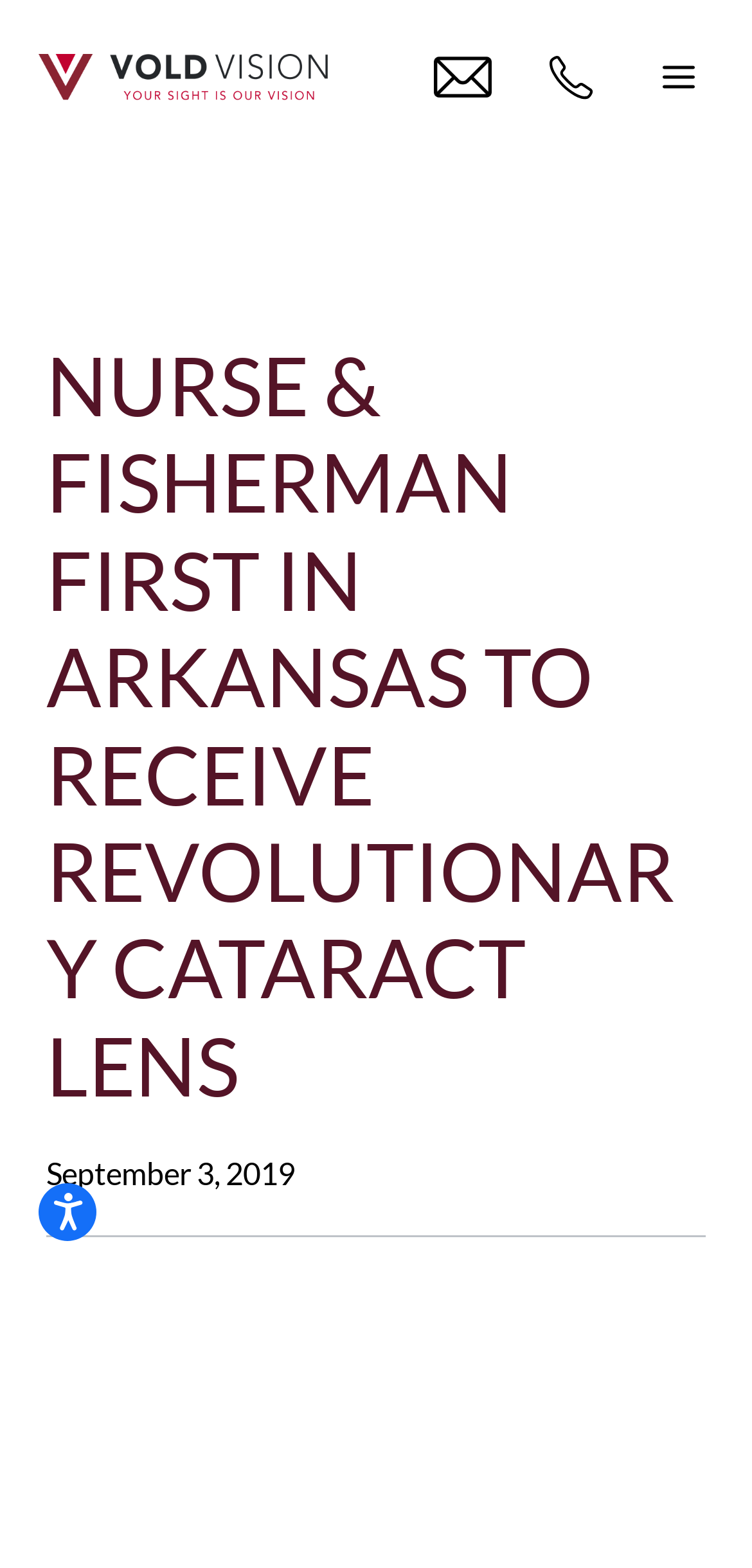Respond to the question below with a single word or phrase:
What is the purpose of the button at the top-right corner?

To open accessibility options